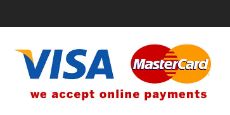Can you give a detailed response to the following question using the information from the image? What is indicated by the text below the logos?

The text 'we accept online payments' below the logos indicates that the website offers secure payment options for customers making transactions online.